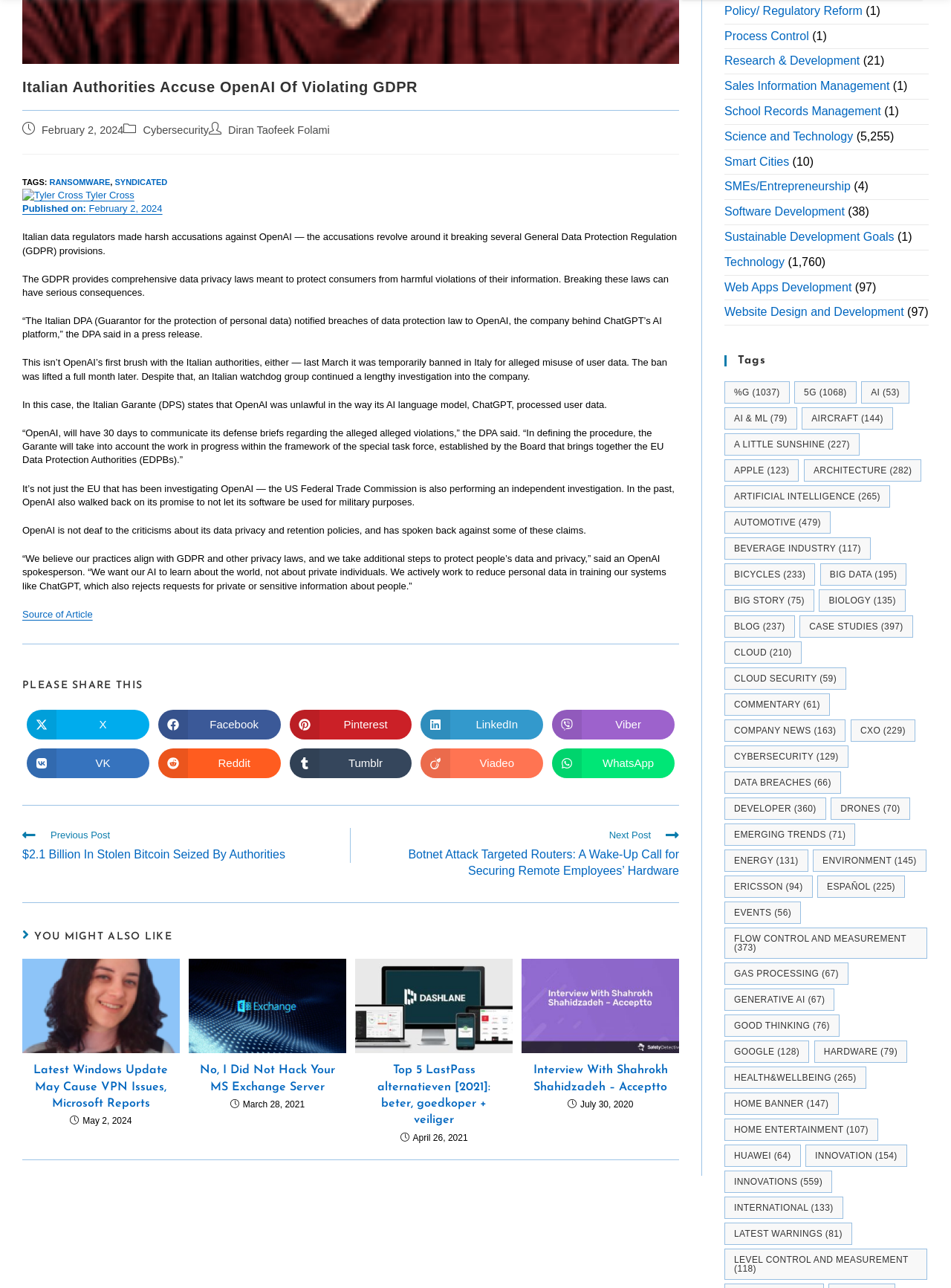Use the details in the image to answer the question thoroughly: 
What is the topic of the article?

The topic of the article can be determined by reading the heading 'Italian Authorities Accuse OpenAI Of Violating GDPR' and the subsequent paragraphs that discuss OpenAI's alleged violations of the General Data Protection Regulation (GDPR).